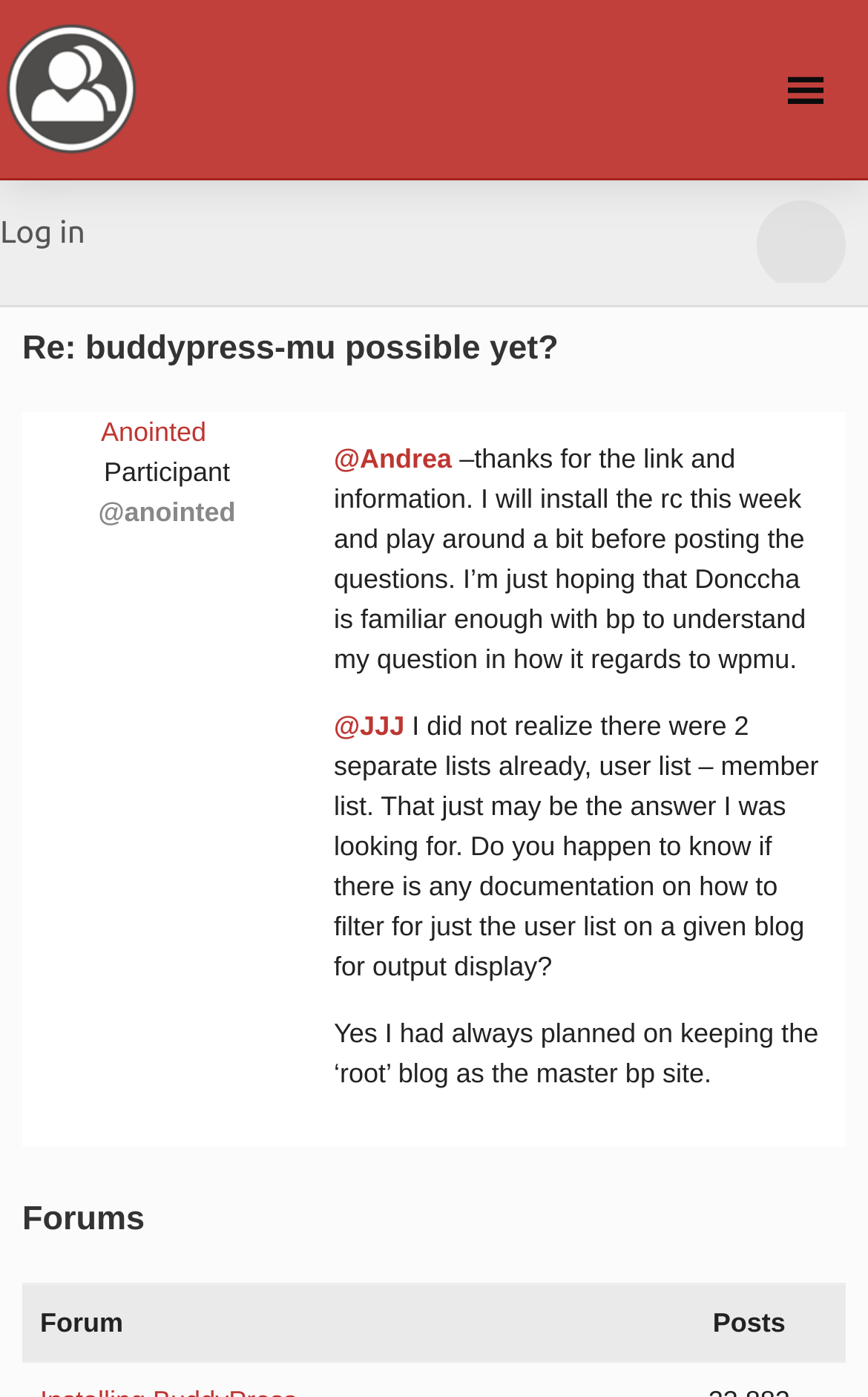Find the bounding box coordinates for the UI element whose description is: "@Andrea". The coordinates should be four float numbers between 0 and 1, in the format [left, top, right, bottom].

[0.385, 0.317, 0.521, 0.34]